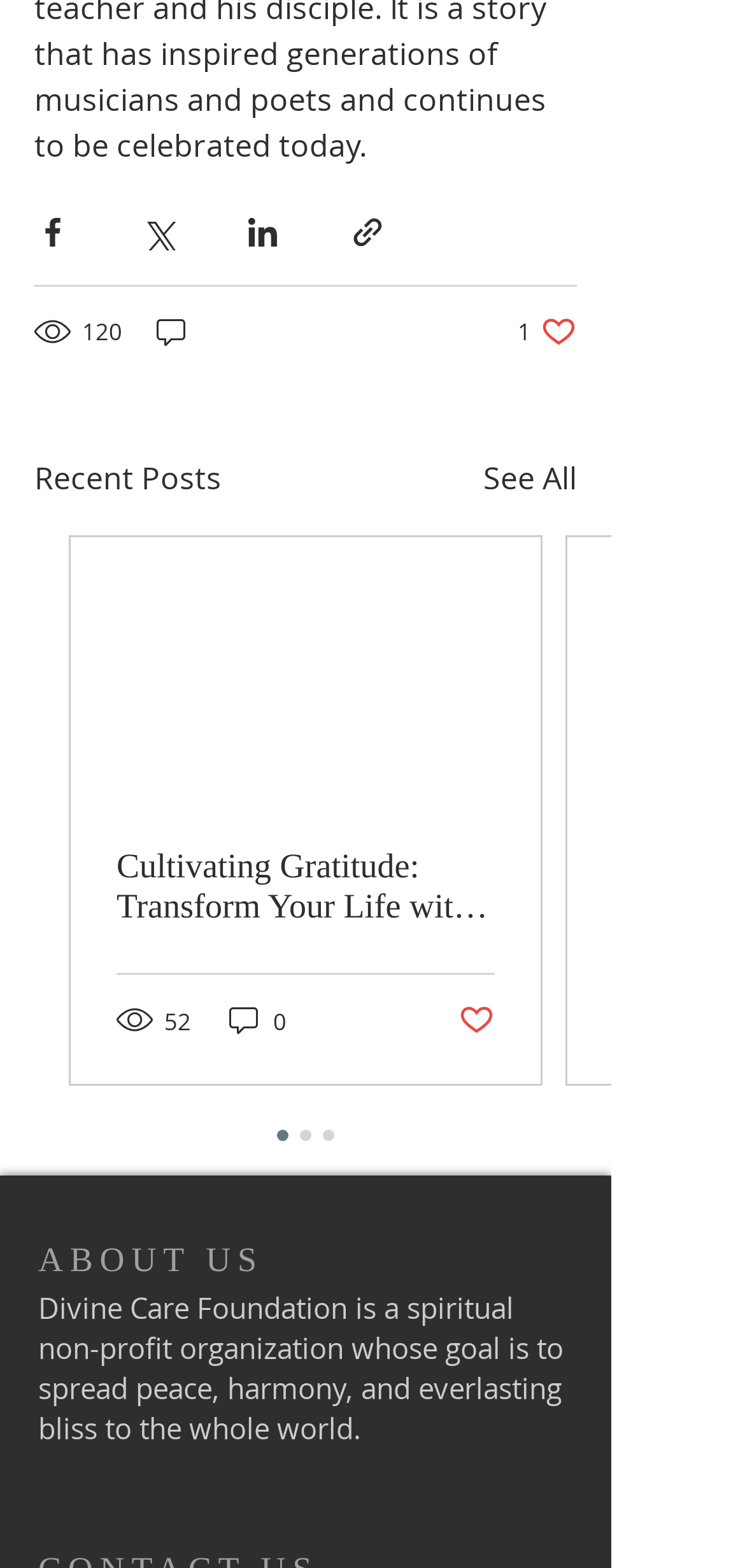Please determine the bounding box coordinates of the element's region to click in order to carry out the following instruction: "See all posts". The coordinates should be four float numbers between 0 and 1, i.e., [left, top, right, bottom].

[0.649, 0.29, 0.774, 0.319]